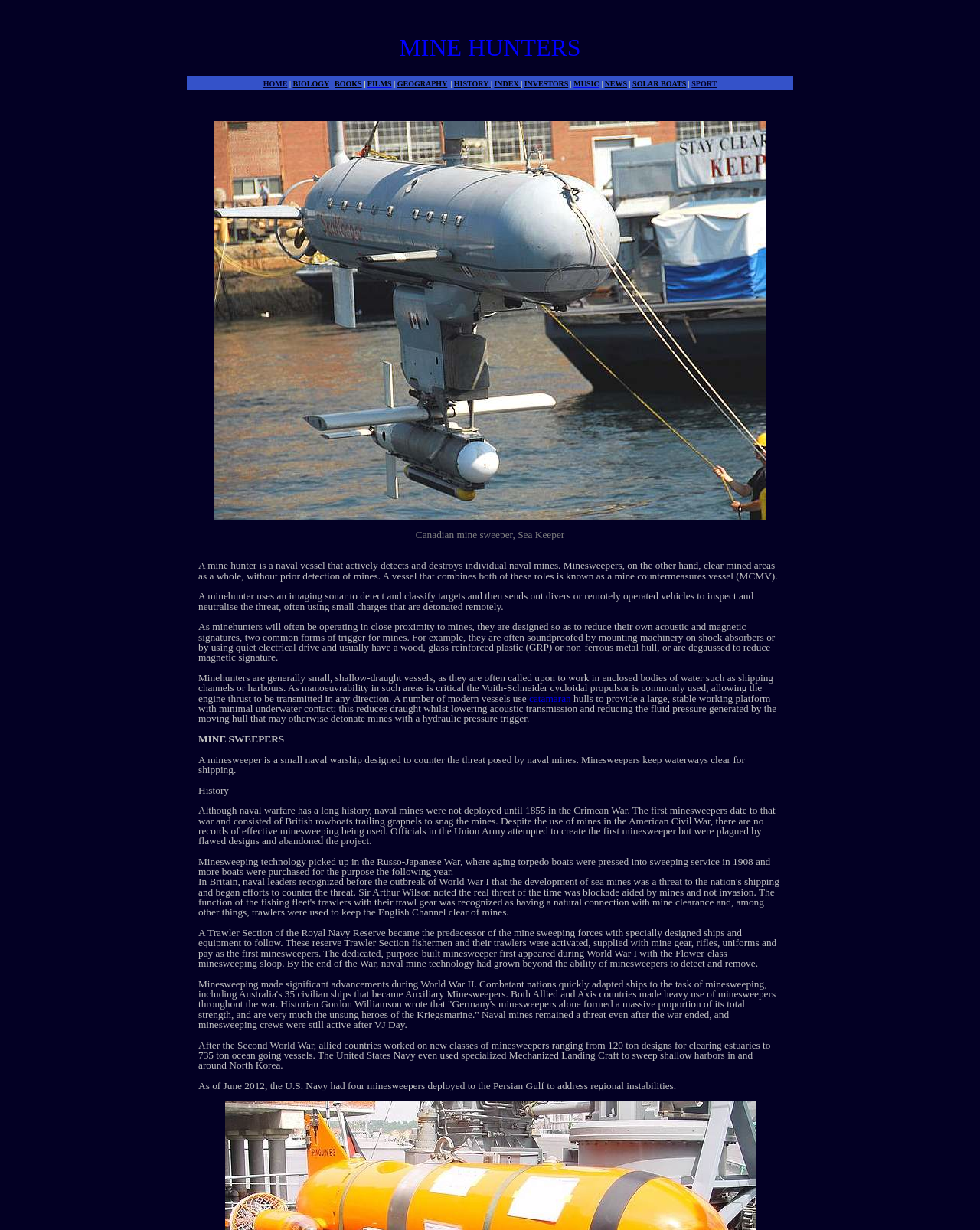Please determine the bounding box coordinates for the UI element described here. Use the format (top-left x, top-left y, bottom-right x, bottom-right y) with values bounded between 0 and 1: SOLAR BOATS

[0.645, 0.065, 0.7, 0.072]